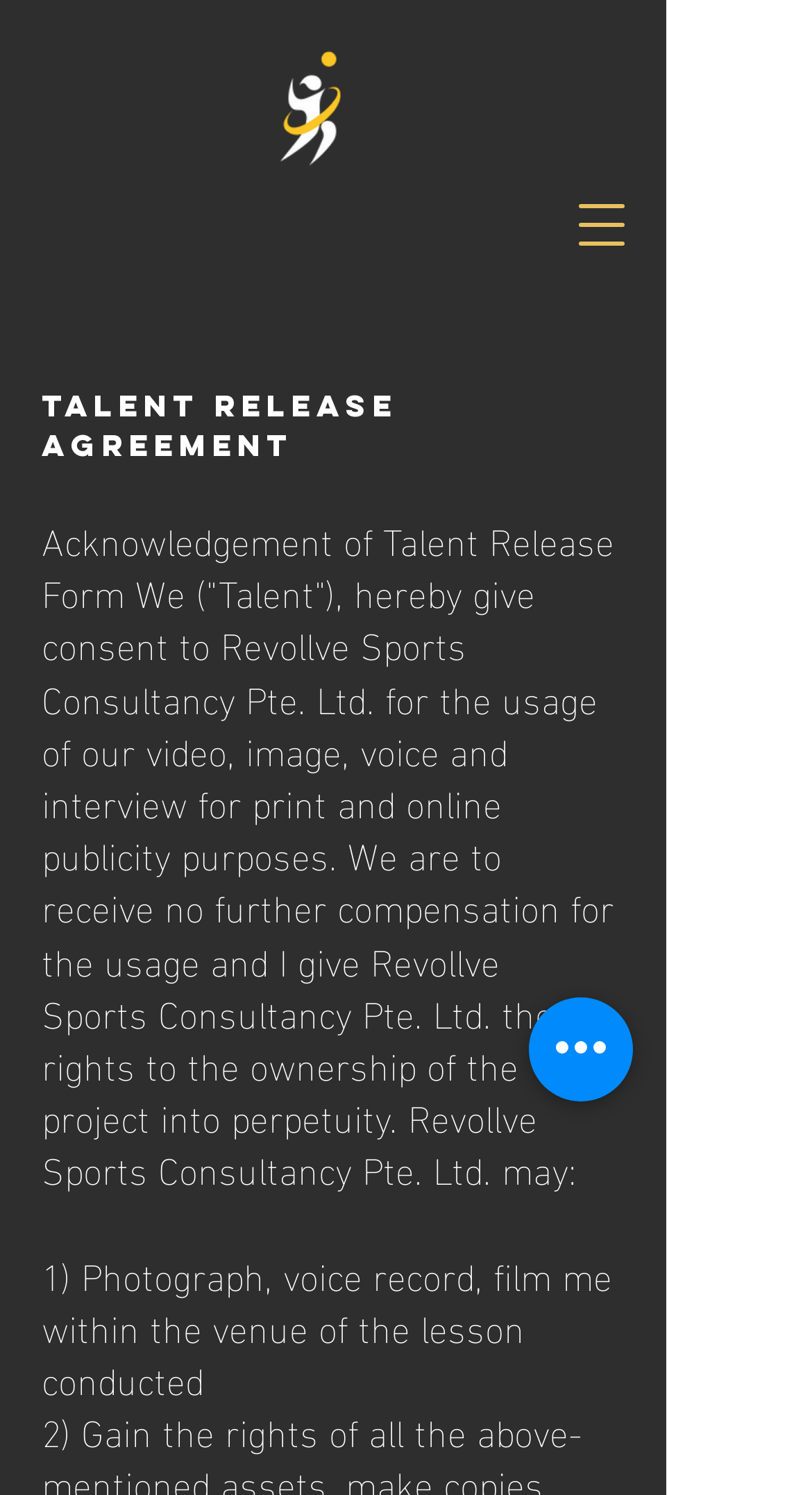Using the description "aria-label="Quick actions"", predict the bounding box of the relevant HTML element.

[0.651, 0.667, 0.779, 0.737]